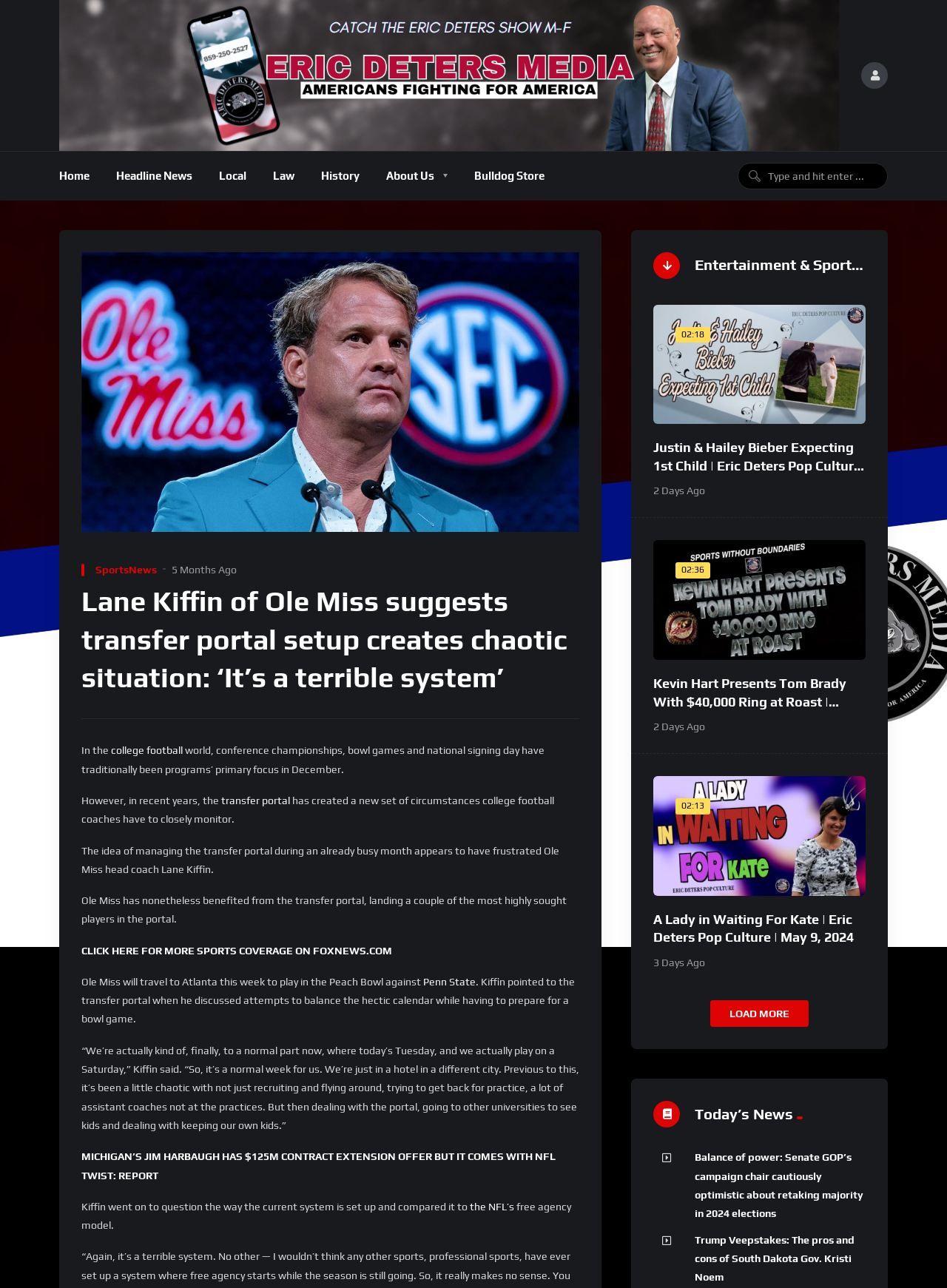Locate the bounding box coordinates of the clickable part needed for the task: "Search in the text box".

[0.779, 0.126, 0.938, 0.147]